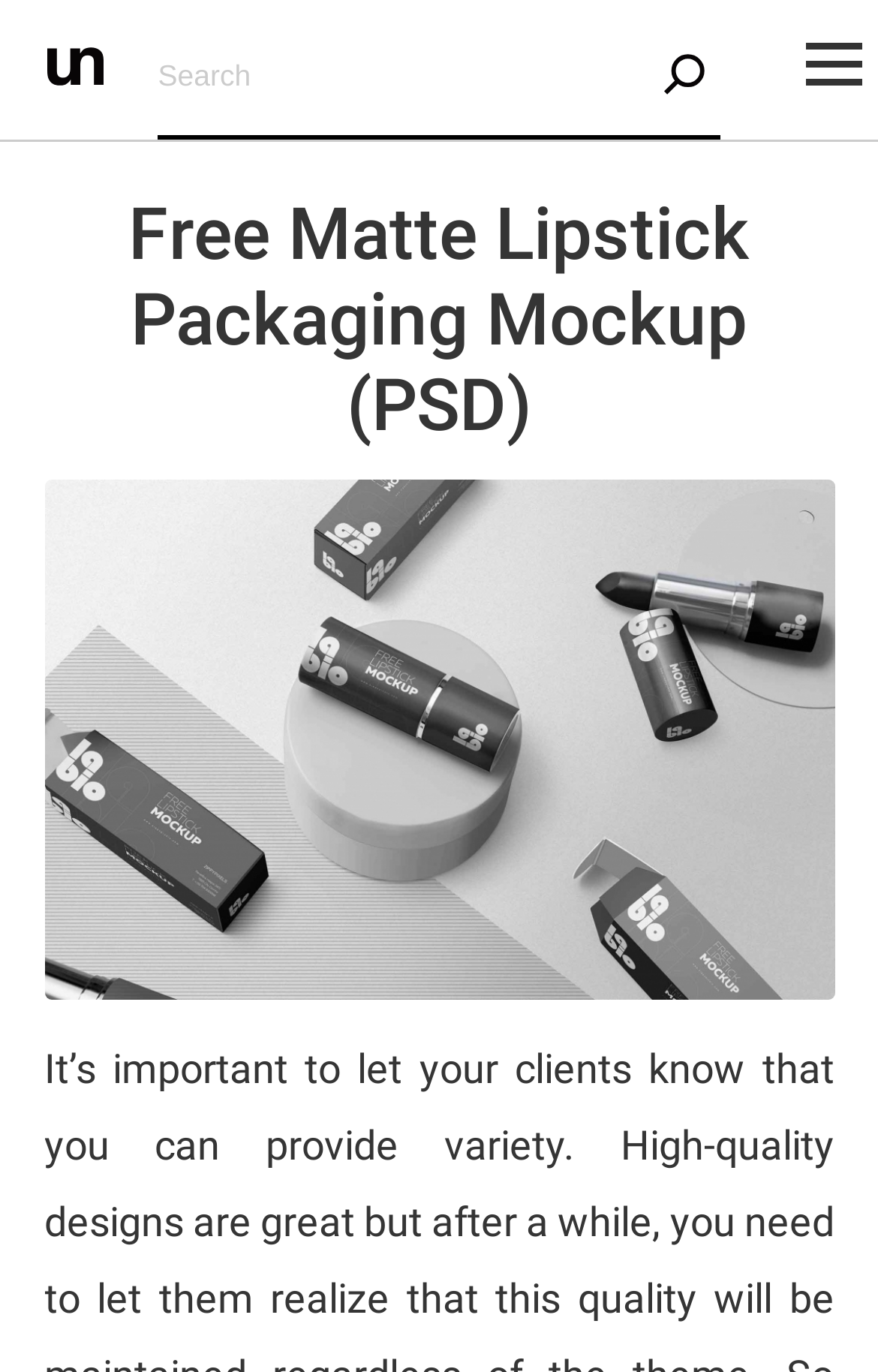Please determine the primary heading and provide its text.

Free Matte Lipstick Packaging Mockup (PSD)